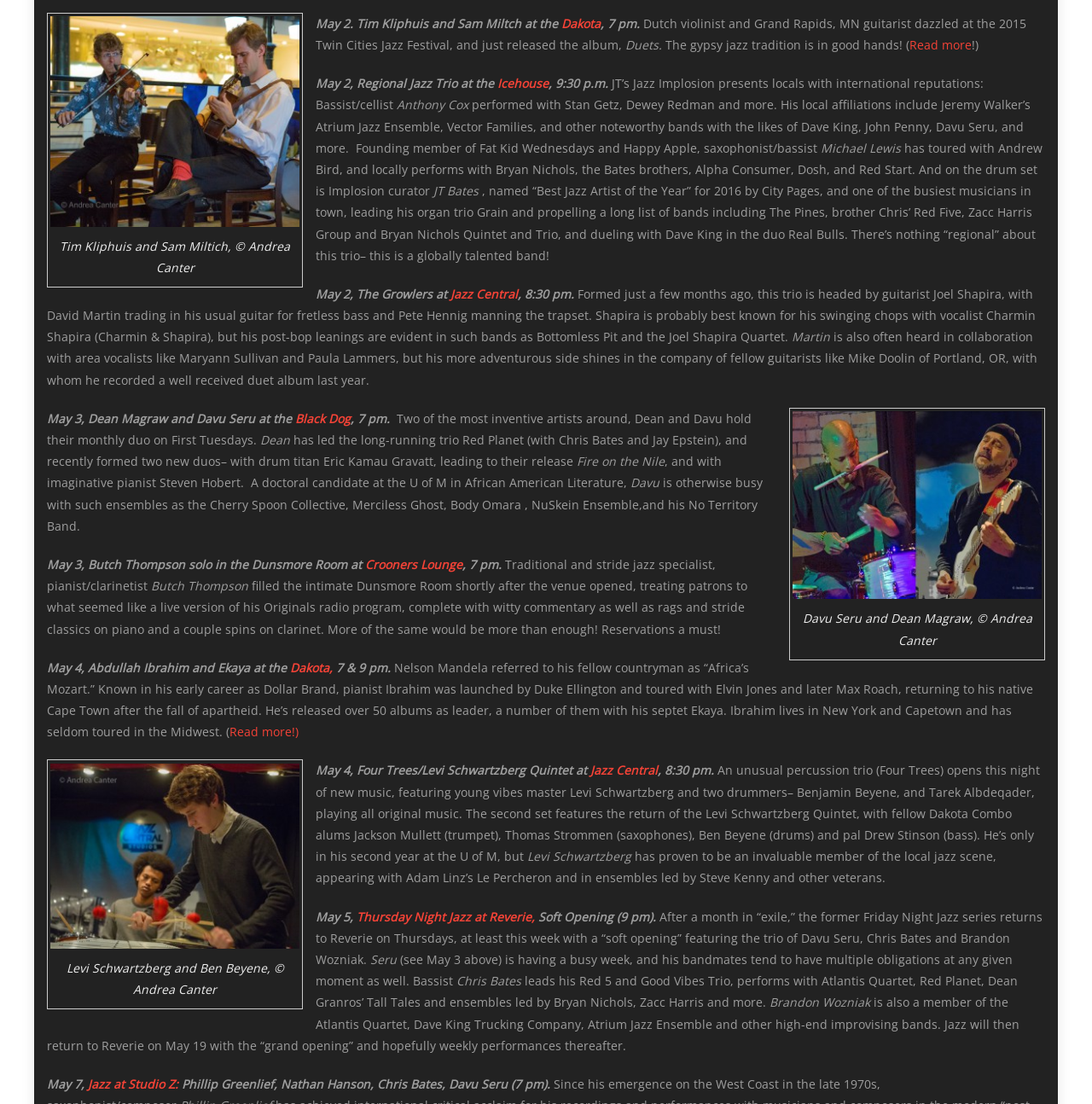Reply to the question with a brief word or phrase: What is the event on May 2 at the Dakota?

Tim Kliphuis and Sam Miltich